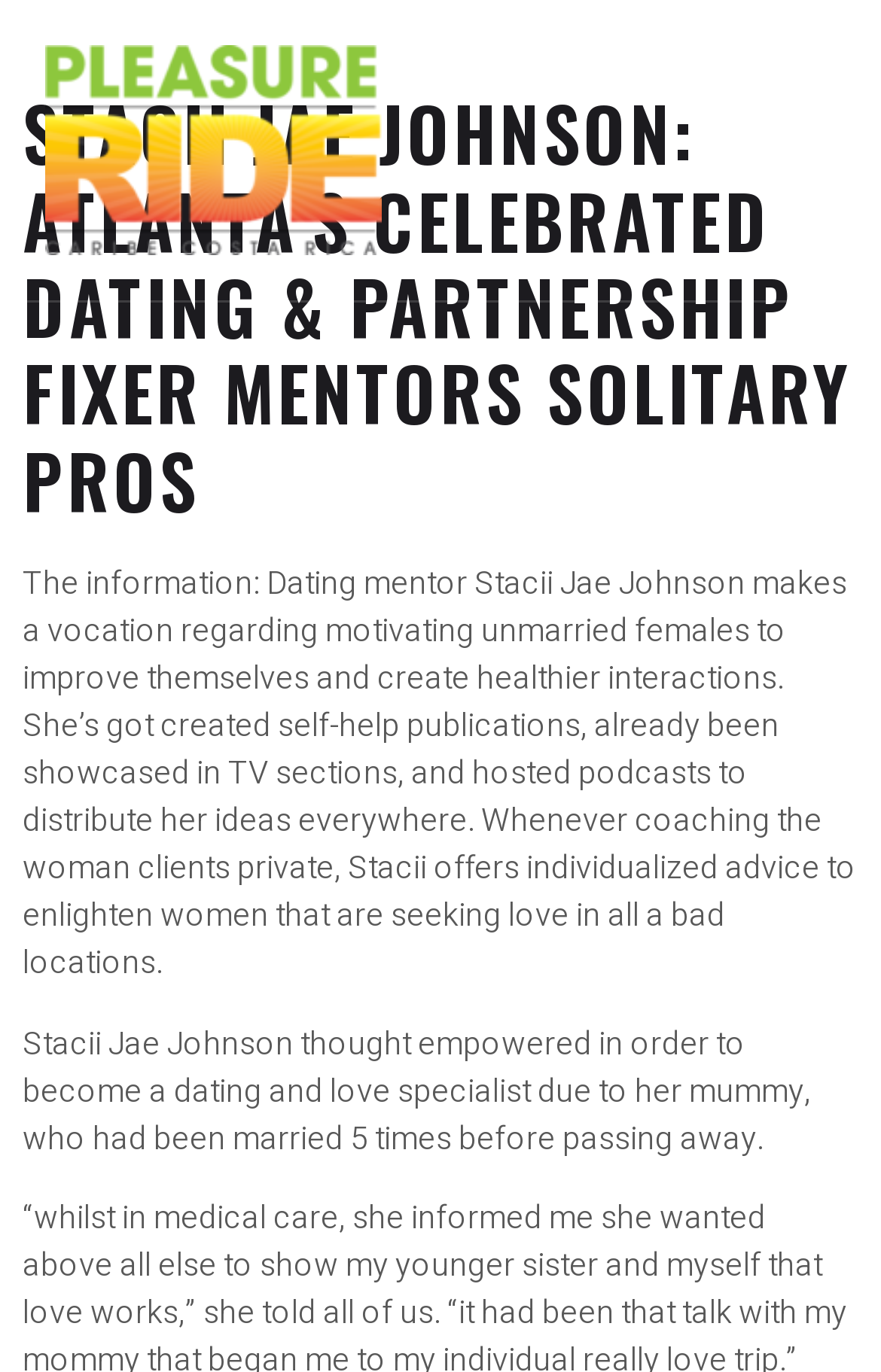Locate the bounding box of the UI element based on this description: "parent_node: UNDER CONSTRUCTION aria-label="open-menu"". Provide four float numbers between 0 and 1 as [left, top, right, bottom].

[0.892, 0.089, 0.949, 0.13]